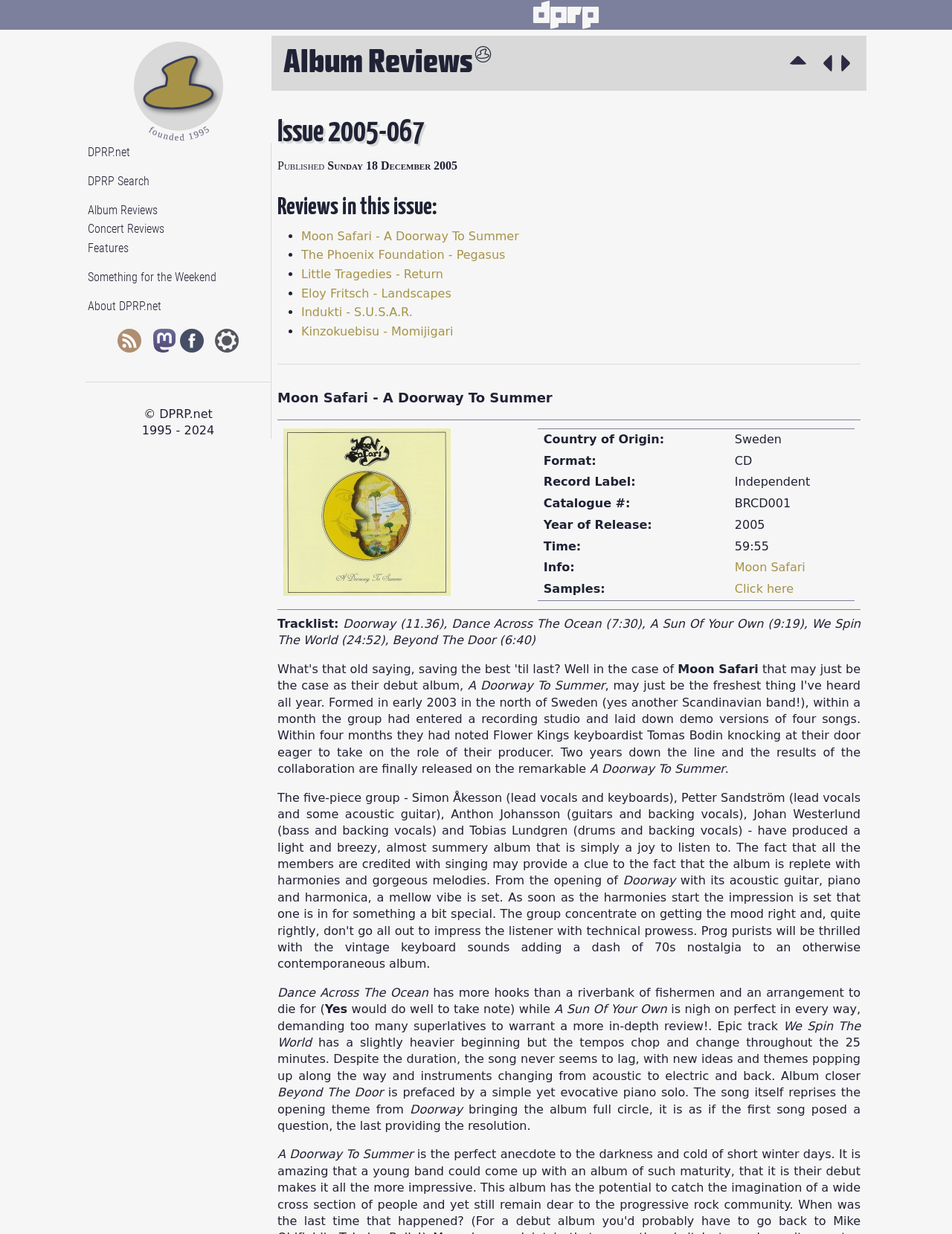Could you determine the bounding box coordinates of the clickable element to complete the instruction: "Click on Album Reviews"? Provide the coordinates as four float numbers between 0 and 1, i.e., [left, top, right, bottom].

[0.298, 0.039, 0.496, 0.063]